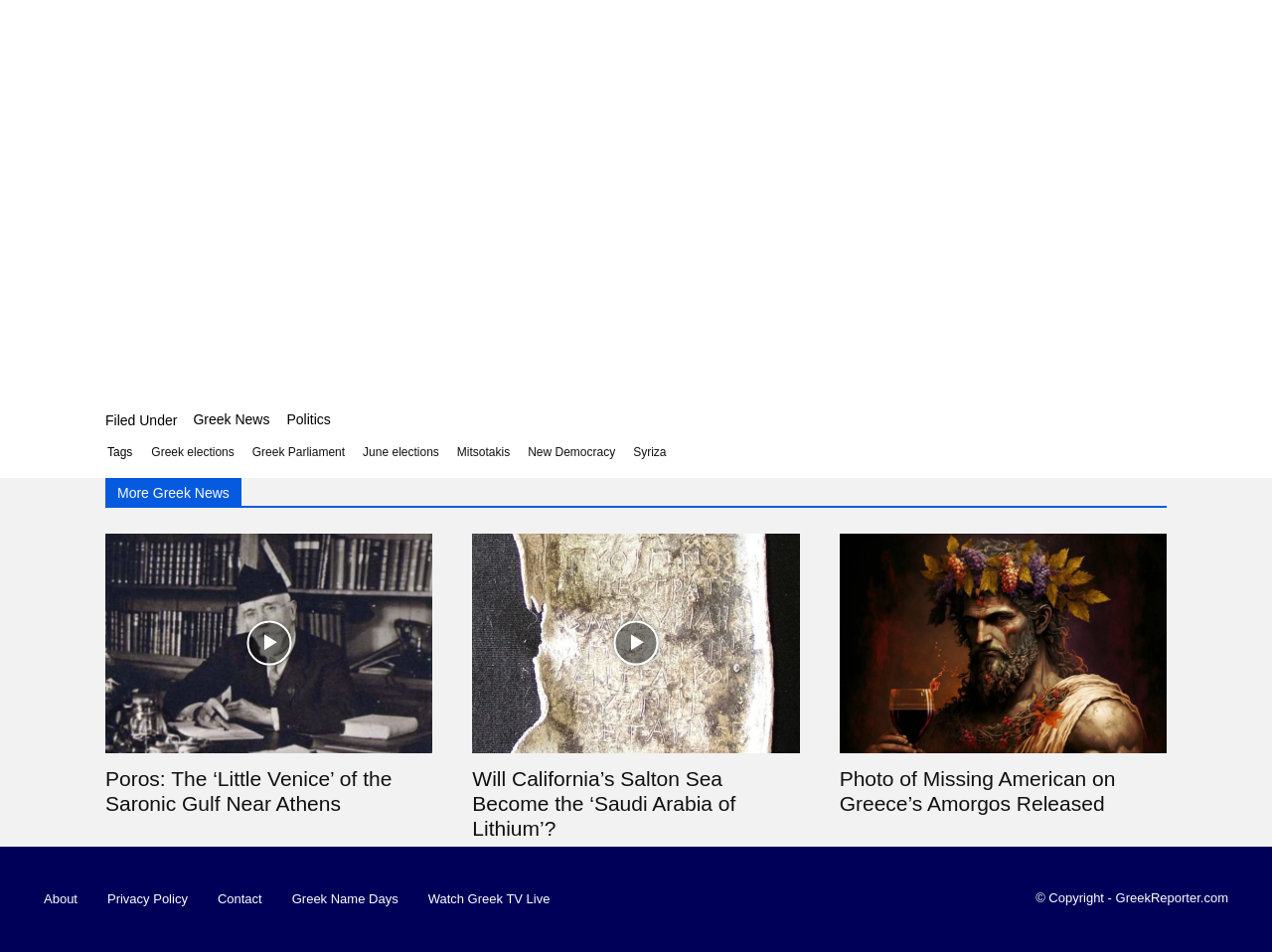What are the social media platforms available?
Using the image as a reference, answer the question with a short word or phrase.

FACEBOOK, TWITTER, WHATSAPP, EMAIL